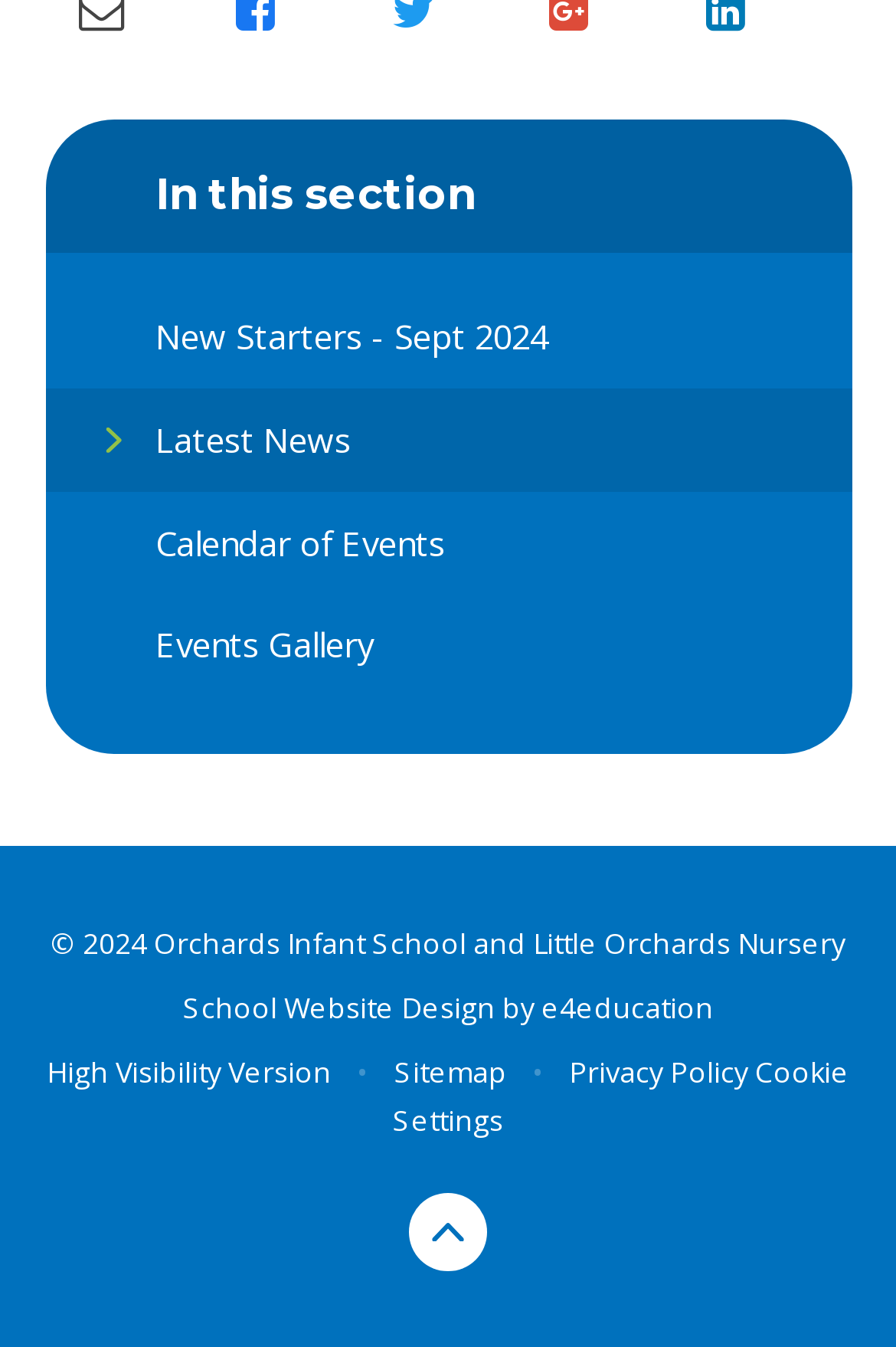How many links are there in the header section? Based on the screenshot, please respond with a single word or phrase.

4